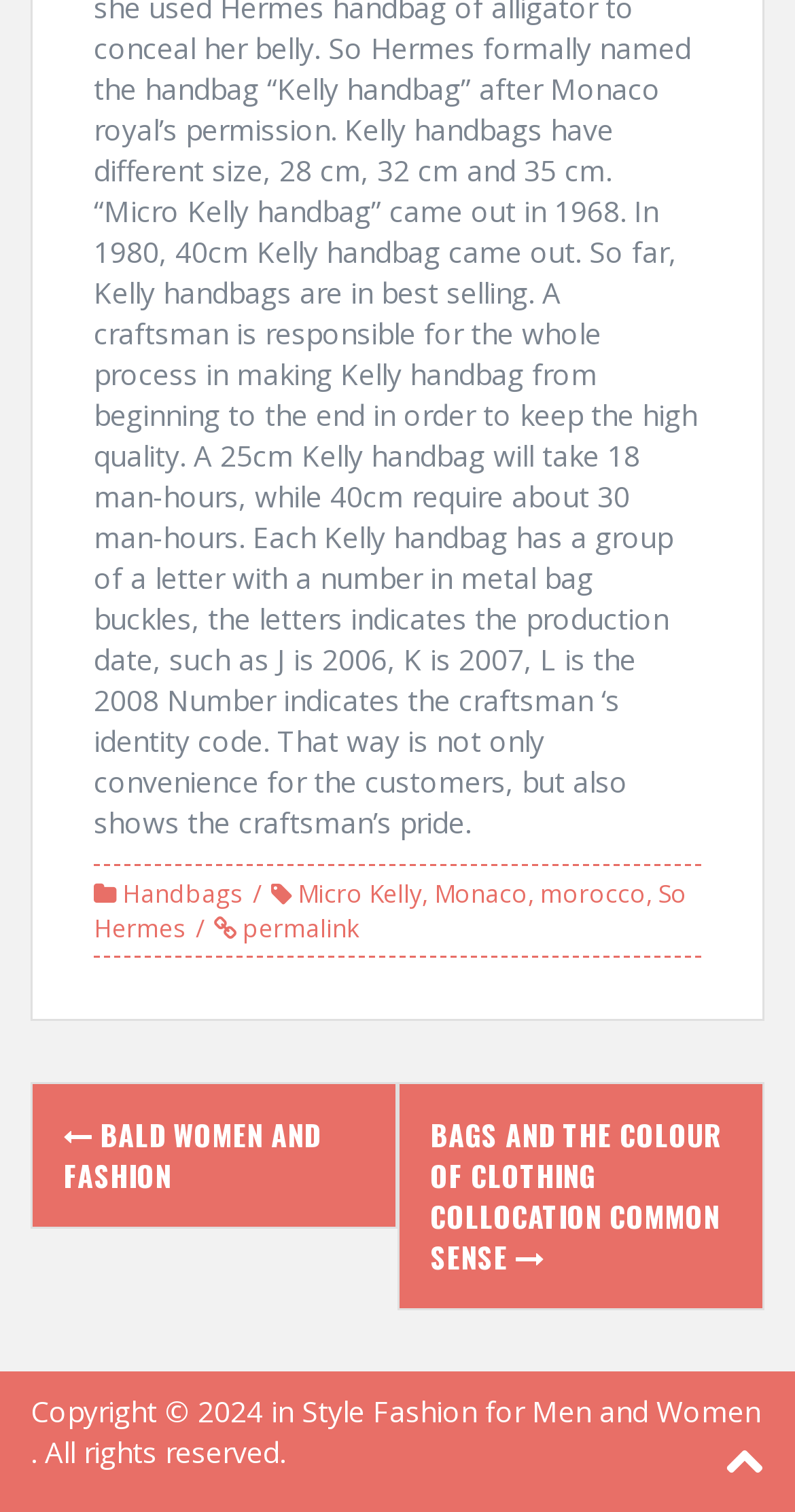How many elements are in the post navigation section?
Refer to the image and provide a thorough answer to the question.

I examined the post navigation section and found two elements: a heading element 'Post navigation' and a link element ' BALD WOMEN AND FASHION'. Therefore, there are 2 elements in the post navigation section.